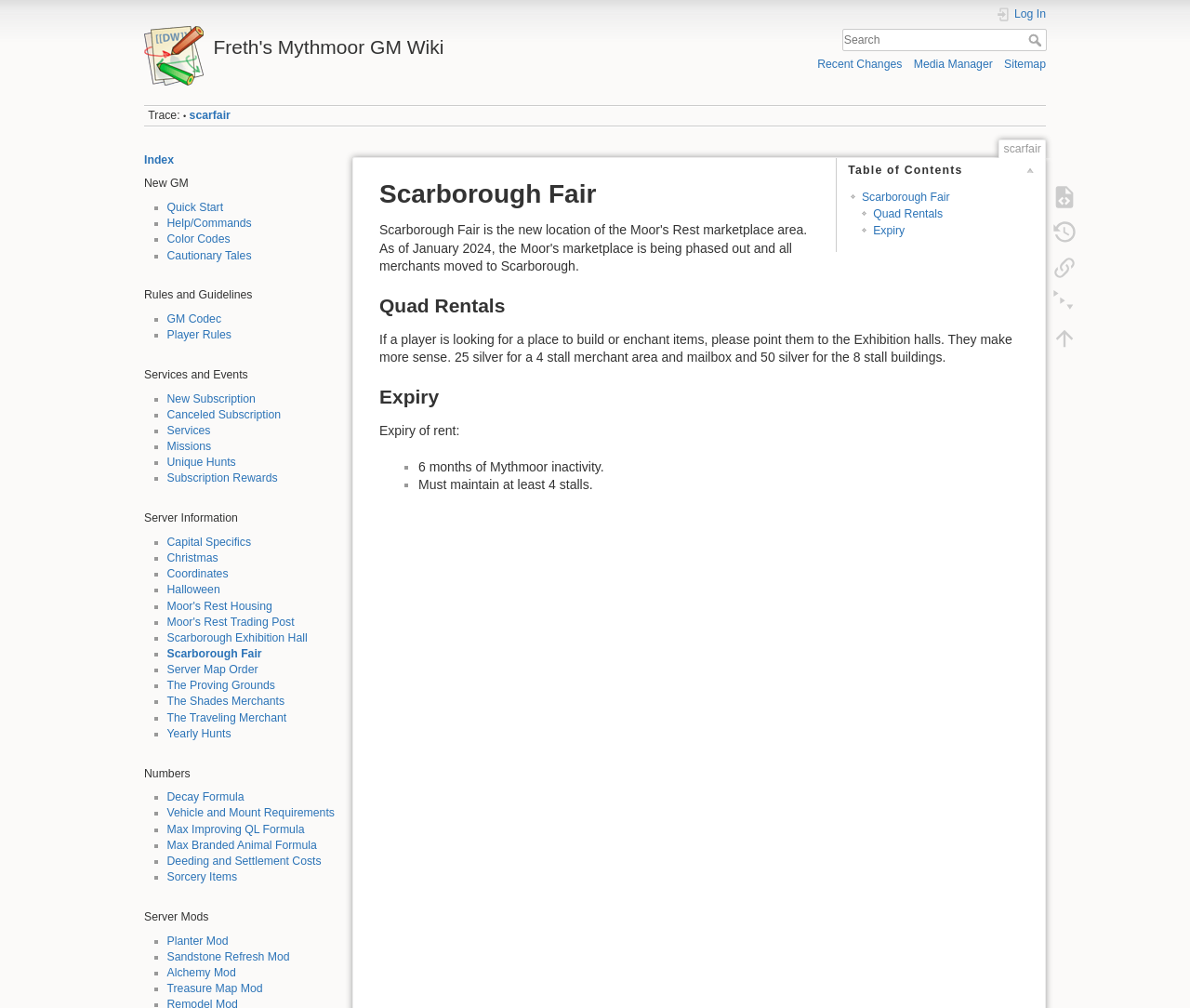Produce an elaborate caption capturing the essence of the webpage.

The webpage is a wiki page for Freth's Mythmoor GM, a game-related resource. At the top, there is a heading "Freth's Mythmoor GM Wiki" which is also a link. Below it, on the top-right corner, there is a "Log In" link accompanied by a small image. Next to it, there is a search bar with a "Search" button.

Below the search bar, there are several links to different sections of the wiki, including "Recent Changes", "Media Manager", and "Sitemap". On the left side, there is a section titled "Trace:" followed by a list of links, including "Index", "New GM", and several others. These links are organized into categories, such as "Rules and Guidelines", "Services and Events", and "Server Information", each with its own set of sub-links.

The links are organized in a hierarchical structure, with main categories on the left and sub-links indented below them. The links are densely packed, with little whitespace between them, giving the impression of a comprehensive and detailed resource.

There are no images on the page apart from the small icon next to the "Log In" link. The overall layout is functional and focused on providing easy access to the various sections of the wiki.